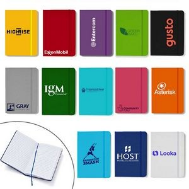What is visible in the bottom left corner of the image?
Refer to the image and offer an in-depth and detailed answer to the question.

The bottom left corner of the image reveals an open notebook, providing a glimpse of its interior lined pages, which gives an idea of what the notebooks look like inside.